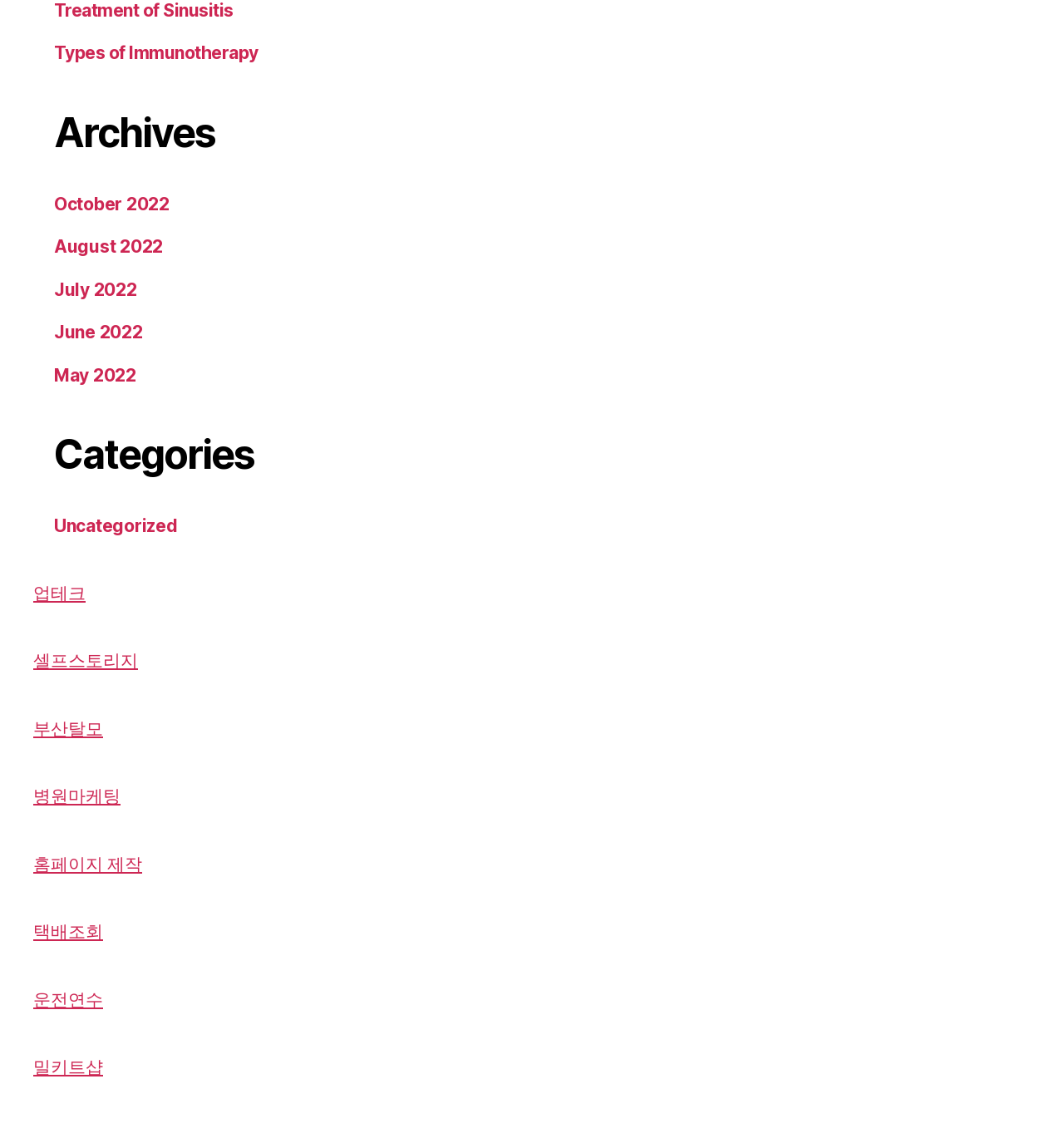Please mark the clickable region by giving the bounding box coordinates needed to complete this instruction: "Go to October 2022".

[0.051, 0.17, 0.159, 0.188]